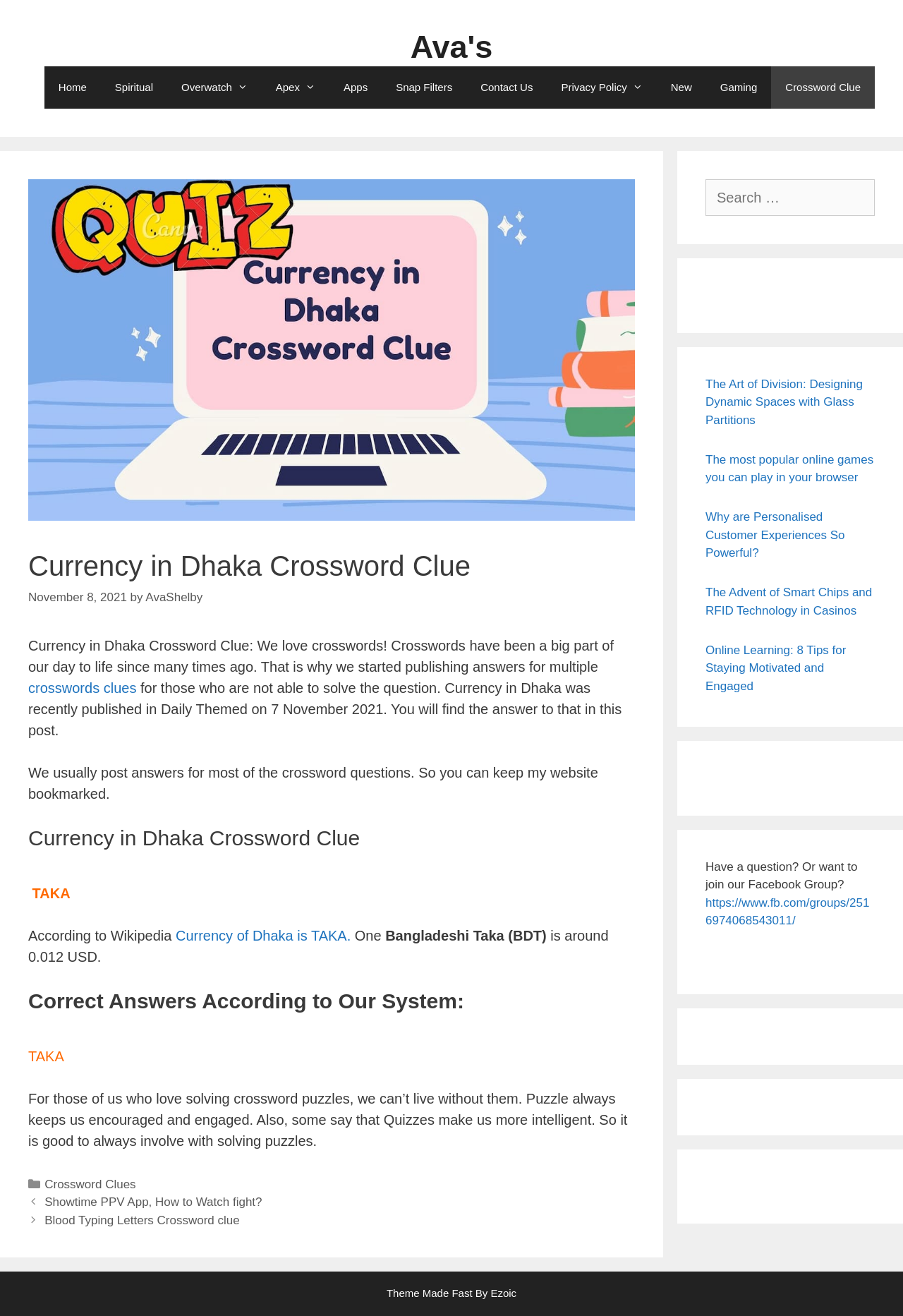Convey a detailed summary of the webpage, mentioning all key elements.

This webpage is about a crossword clue, specifically "Currency in Dhaka". At the top, there is a banner with the site's name "Ava's" and a navigation menu with various links, including "Home", "Spiritual", "Overwatch", and more. Below the navigation menu, there is a main content area with an article about the crossword clue.

The article has a heading "Currency in Dhaka Crossword Clue" and an image related to the clue. The text explains that the website loves crosswords and provides answers for those who cannot solve the questions. In this case, the answer to the crossword clue "Currency in Dhaka" is provided, which is "TAKA", the Bangladeshi Taka (BDT).

The article also mentions that the website usually posts answers for most crossword questions and encourages users to bookmark the site. There is a section with a heading "Correct Answers According to Our System" which confirms that the answer is indeed "TAKA".

At the bottom of the main content area, there is a footer with links to categories, including "Crossword Clues", and a section with recent posts, including "Showtime PPV App, How to Watch fight?" and "Blood Typing Letters Crossword clue".

On the right side of the page, there are several complementary sections with links to various articles, including "The Art of Division: Designing Dynamic Spaces with Glass Partitions", "The most popular online games you can play in your browser", and more. There is also a search box with a label "Search for:".

At the very bottom of the page, there is a content information section with a credit to the theme maker, Ezoic.